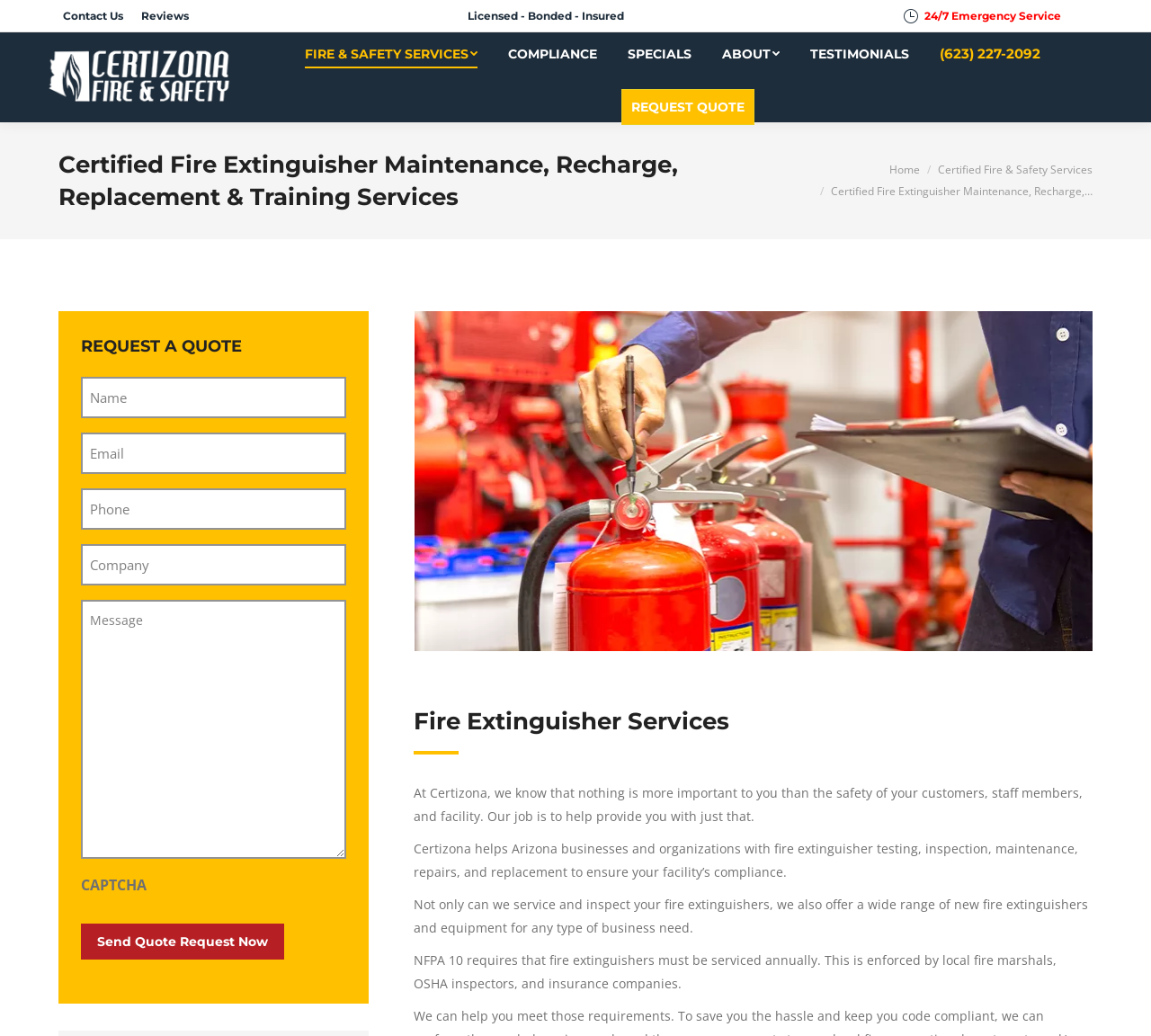Give a one-word or one-phrase response to the question:
What is the phone number to request a quote?

(623) 227-2092